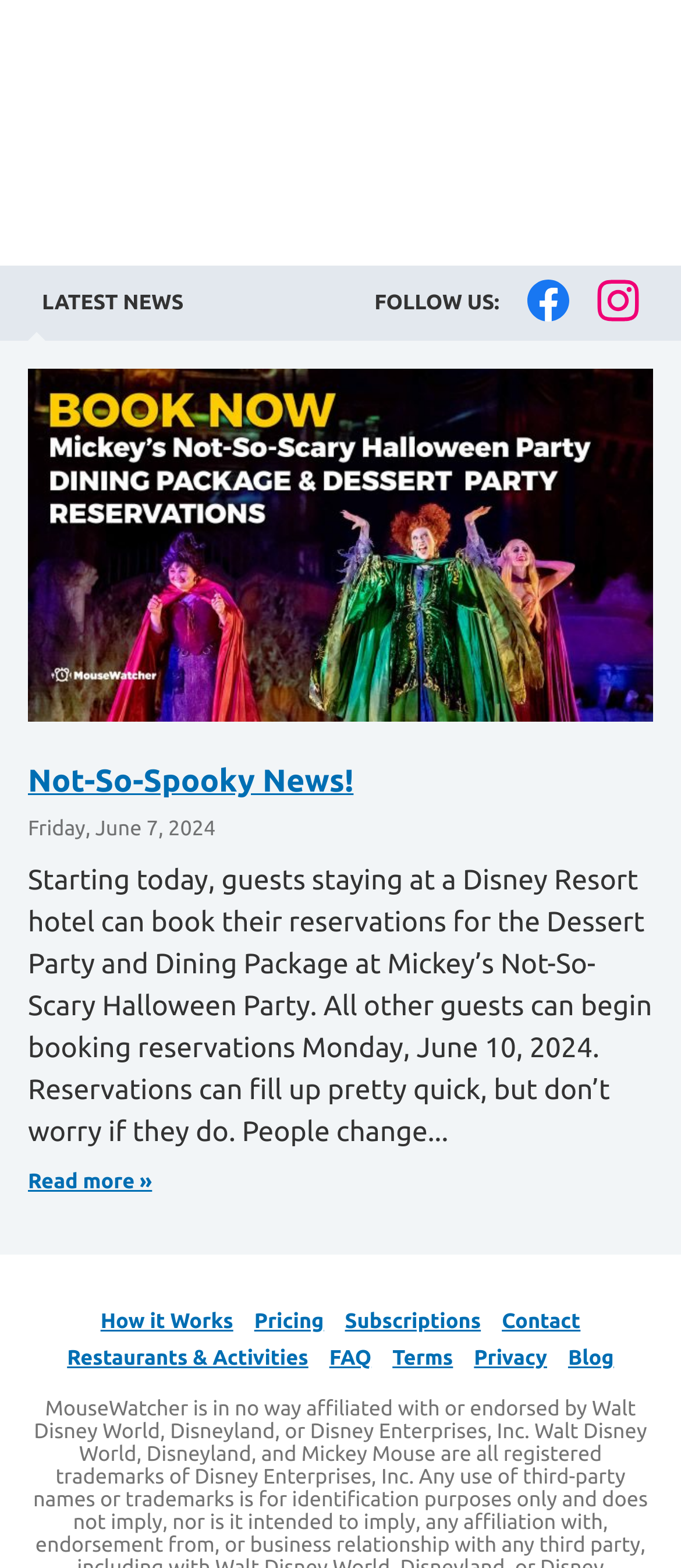Please identify the bounding box coordinates of the region to click in order to complete the task: "Follow MouseWatcher on Facebook". The coordinates must be four float numbers between 0 and 1, specified as [left, top, right, bottom].

[0.774, 0.179, 0.836, 0.209]